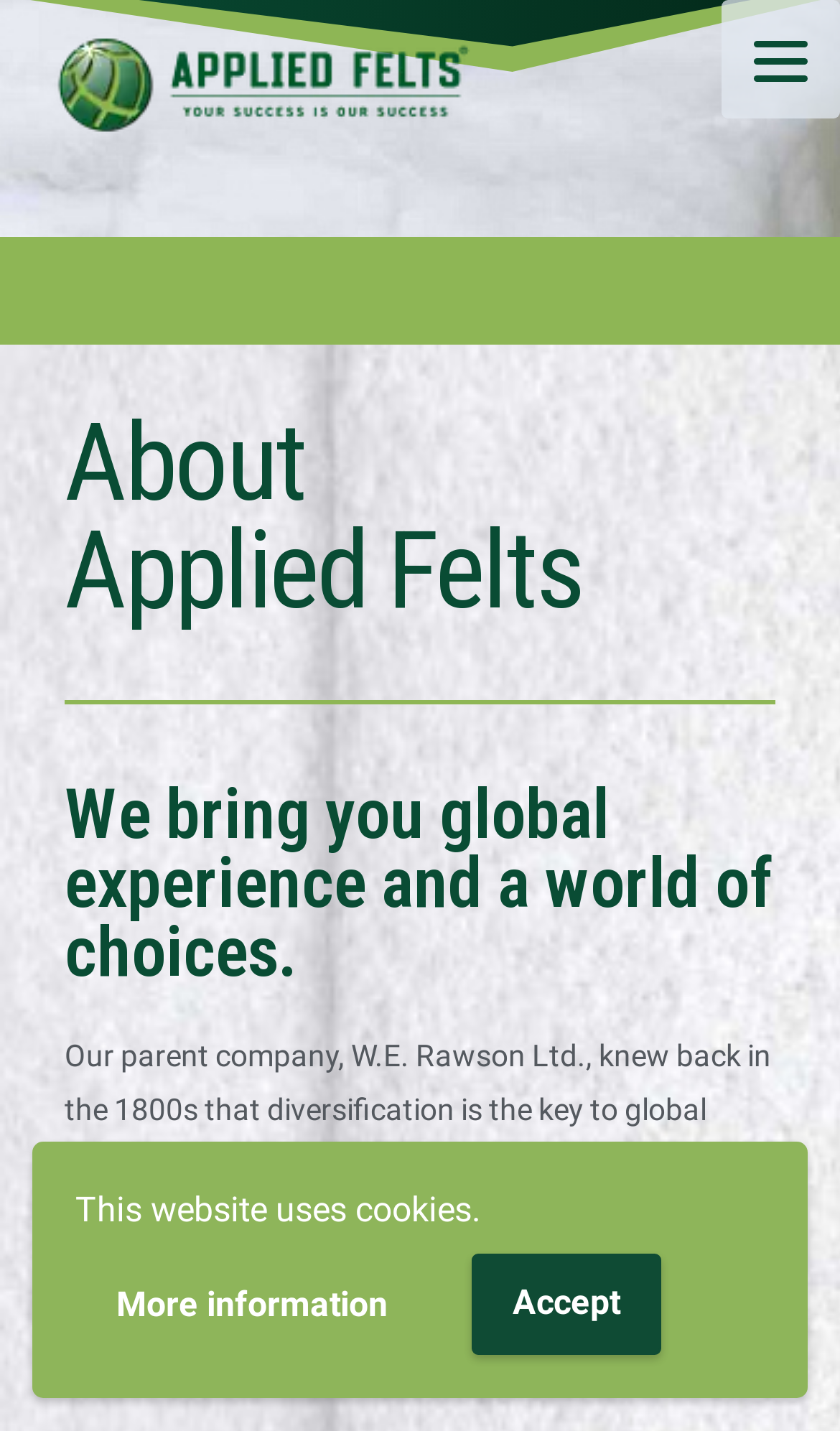Can you look at the image and give a comprehensive answer to the question:
What is the purpose of the company?

By reading the text on the webpage, I found that the purpose of Applied Felts is to evolve through the manufacture of high-quality products, specifically felt and fiberglass reinforced CIPP liners.